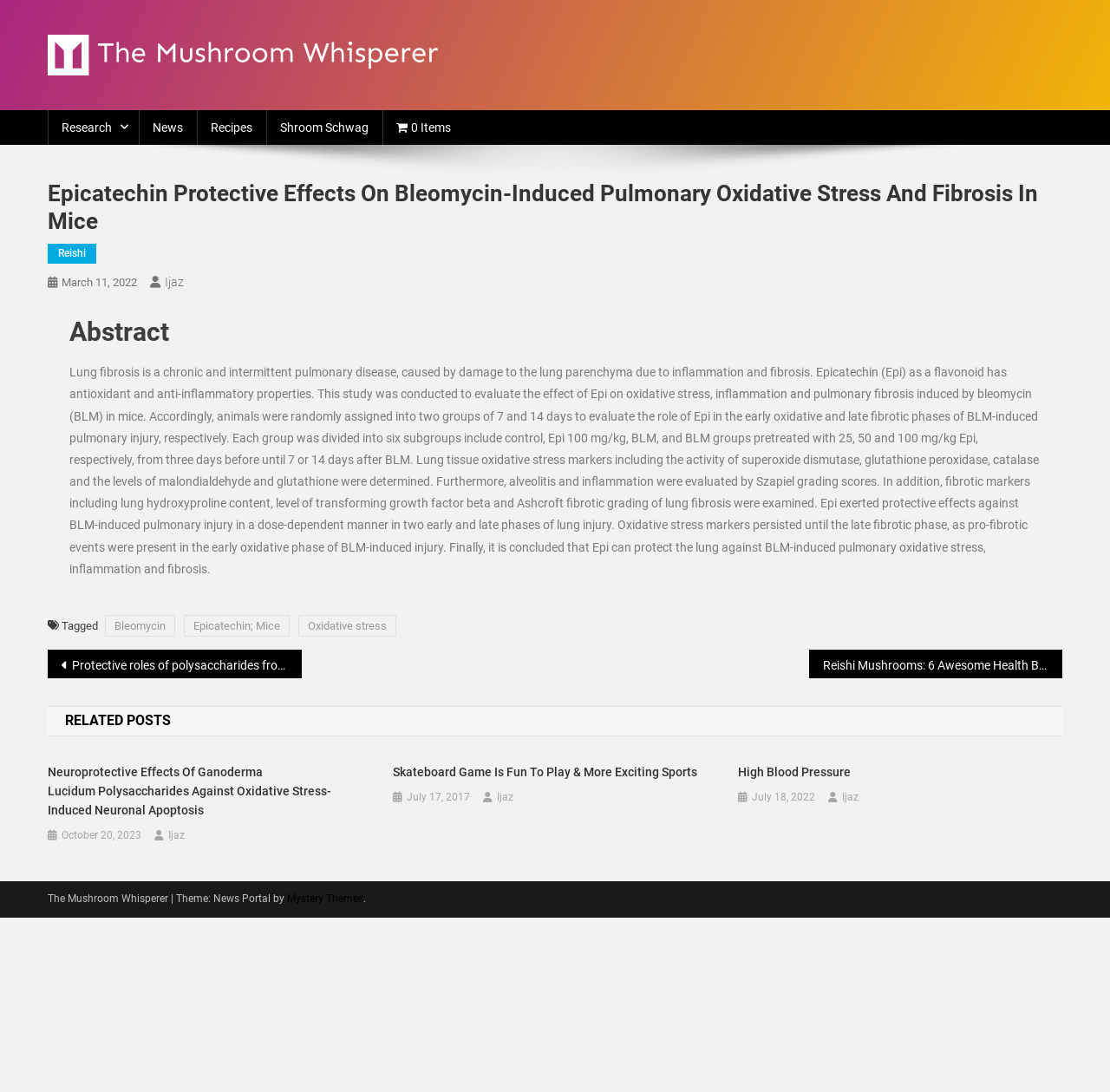By analyzing the image, answer the following question with a detailed response: What is the name of the author of the article?

I determined the answer by looking at the article section, where the author's name is typically displayed. The text 'Ijaz' is displayed below the article heading, indicating that it is the name of the author.